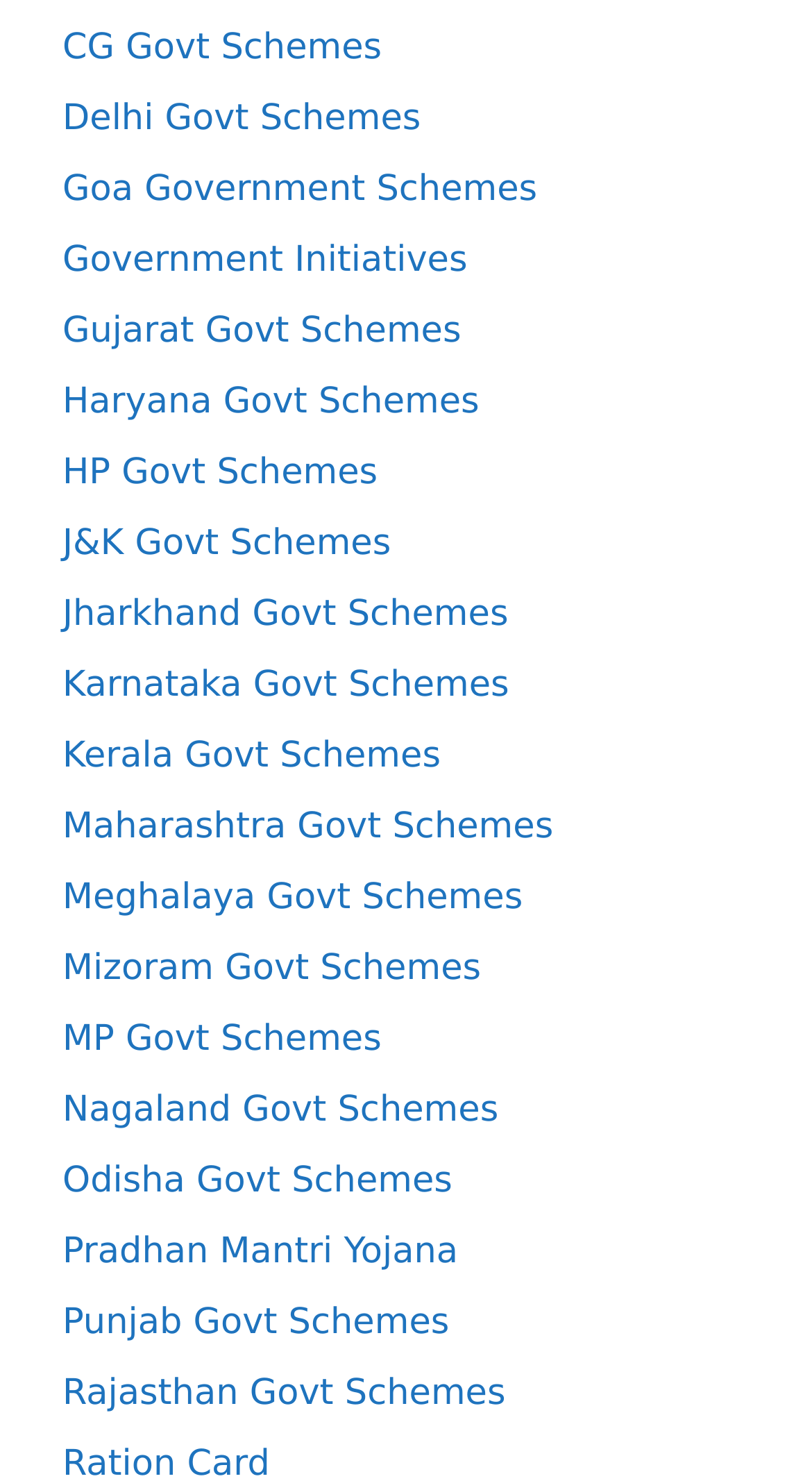Locate the bounding box coordinates of the element's region that should be clicked to carry out the following instruction: "Check Maharashtra Govt Schemes". The coordinates need to be four float numbers between 0 and 1, i.e., [left, top, right, bottom].

[0.077, 0.544, 0.681, 0.572]